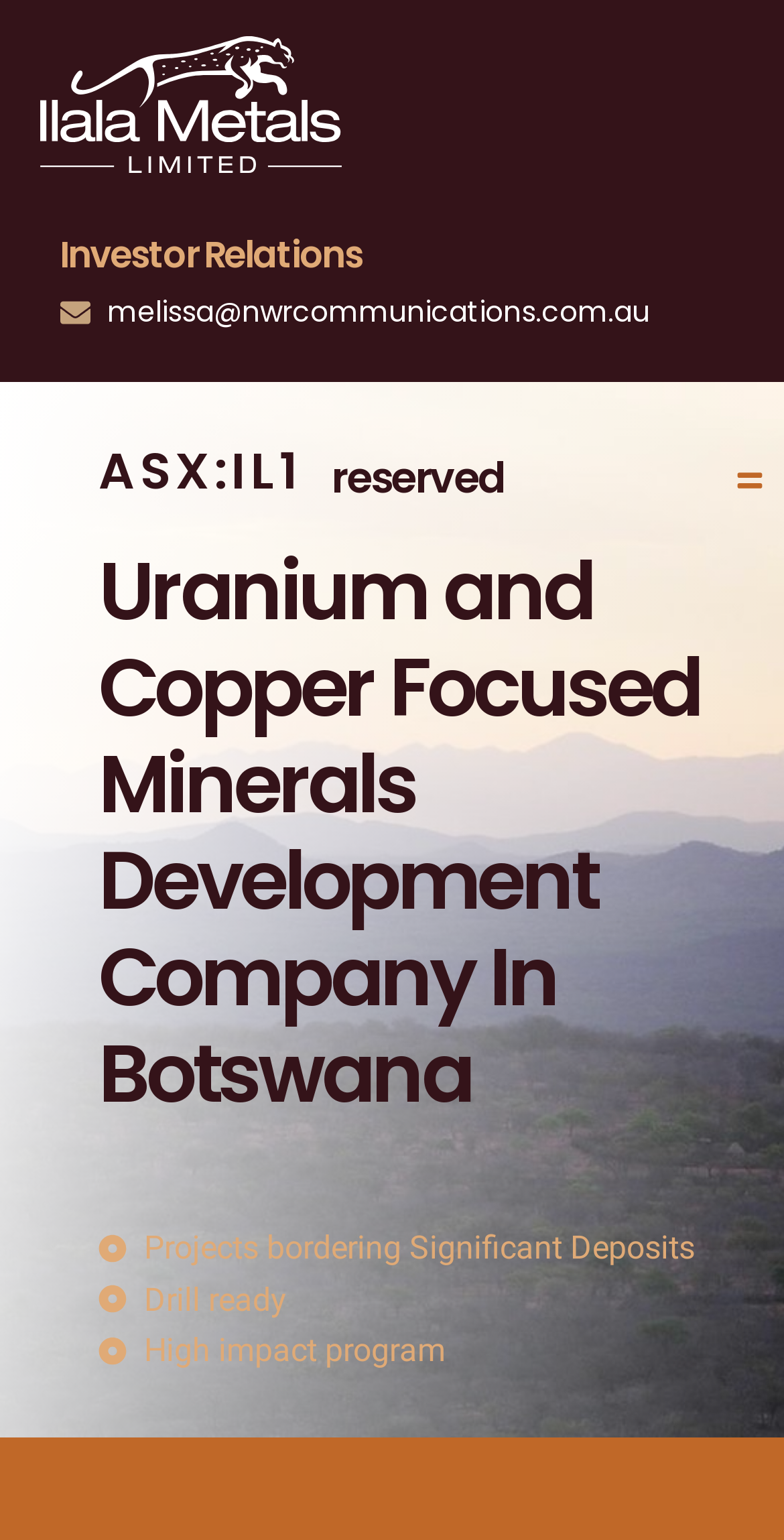Generate a comprehensive description of the contents of the webpage.

The webpage is about Ilala Metals, a minerals development company focused on uranium and copper. At the top, there is a heading that reads "Investor Relations" and a link to an email address, melissa@nwrcommunications.com.au, positioned to its right. Below this, there are two headings side by side, one displaying the company's ASX code, "IL1", and the other showing "reserved". 

Further down, a prominent heading takes up most of the width, stating that Ilala Metals is a "Uranium and Copper Focused Minerals Development Company In Botswana". Below this heading, there are three lines of text, stacked vertically, describing the company's projects. The first line reads "Projects bordering Significant Deposits", the second line says "Drill ready", and the third line states "High impact program".